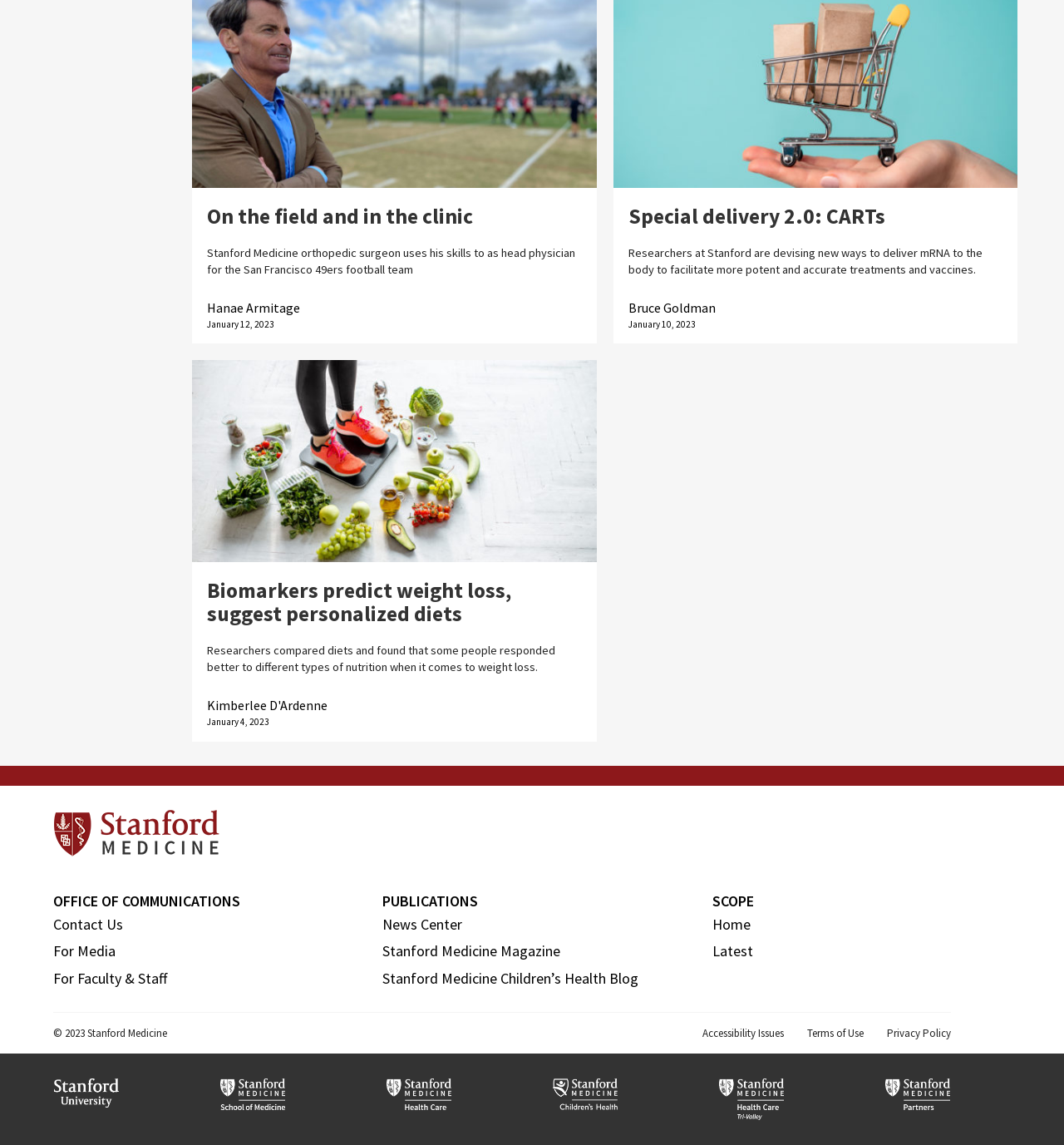Indicate the bounding box coordinates of the element that needs to be clicked to satisfy the following instruction: "Read the latest news". The coordinates should be four float numbers between 0 and 1, i.e., [left, top, right, bottom].

[0.669, 0.822, 0.707, 0.839]